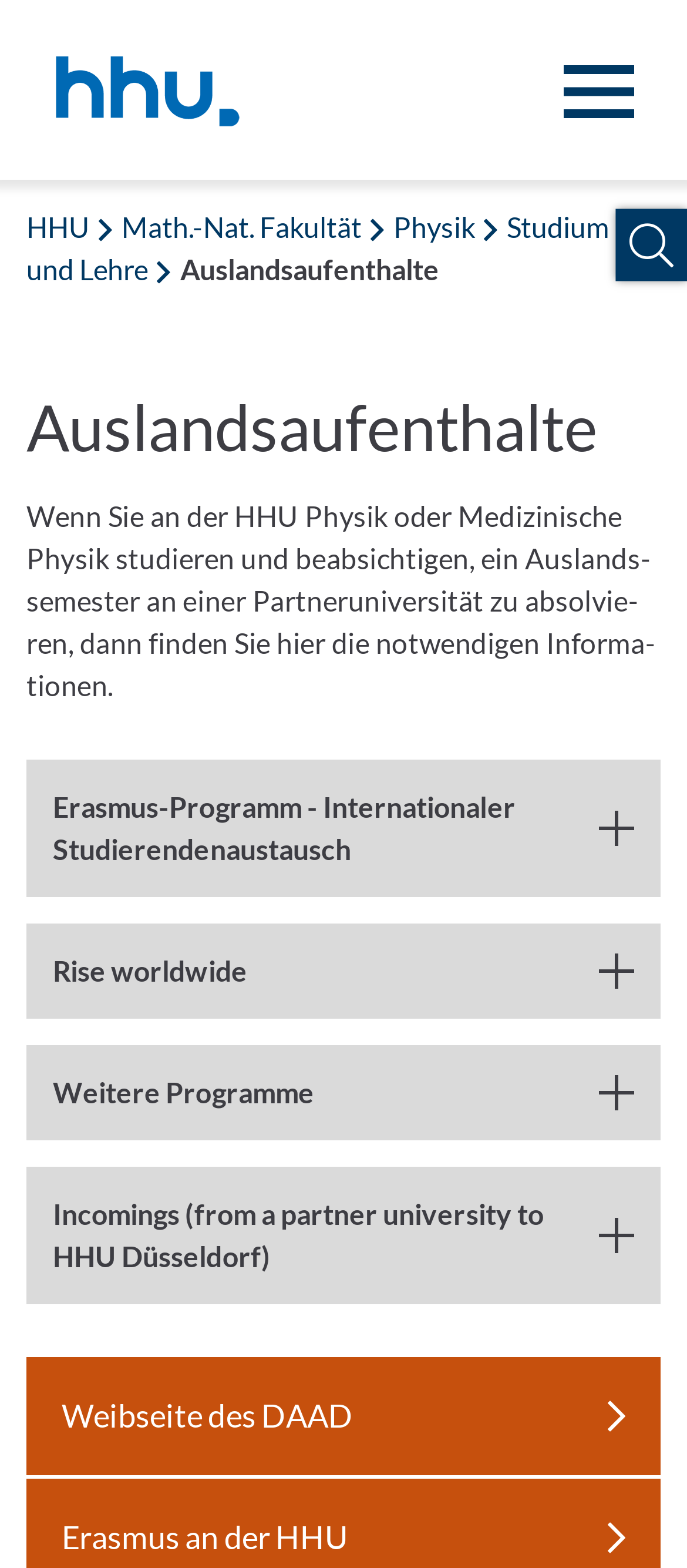Predict the bounding box coordinates of the UI element that matches this description: "Physik". The coordinates should be in the format [left, top, right, bottom] with each value between 0 and 1.

[0.573, 0.134, 0.691, 0.155]